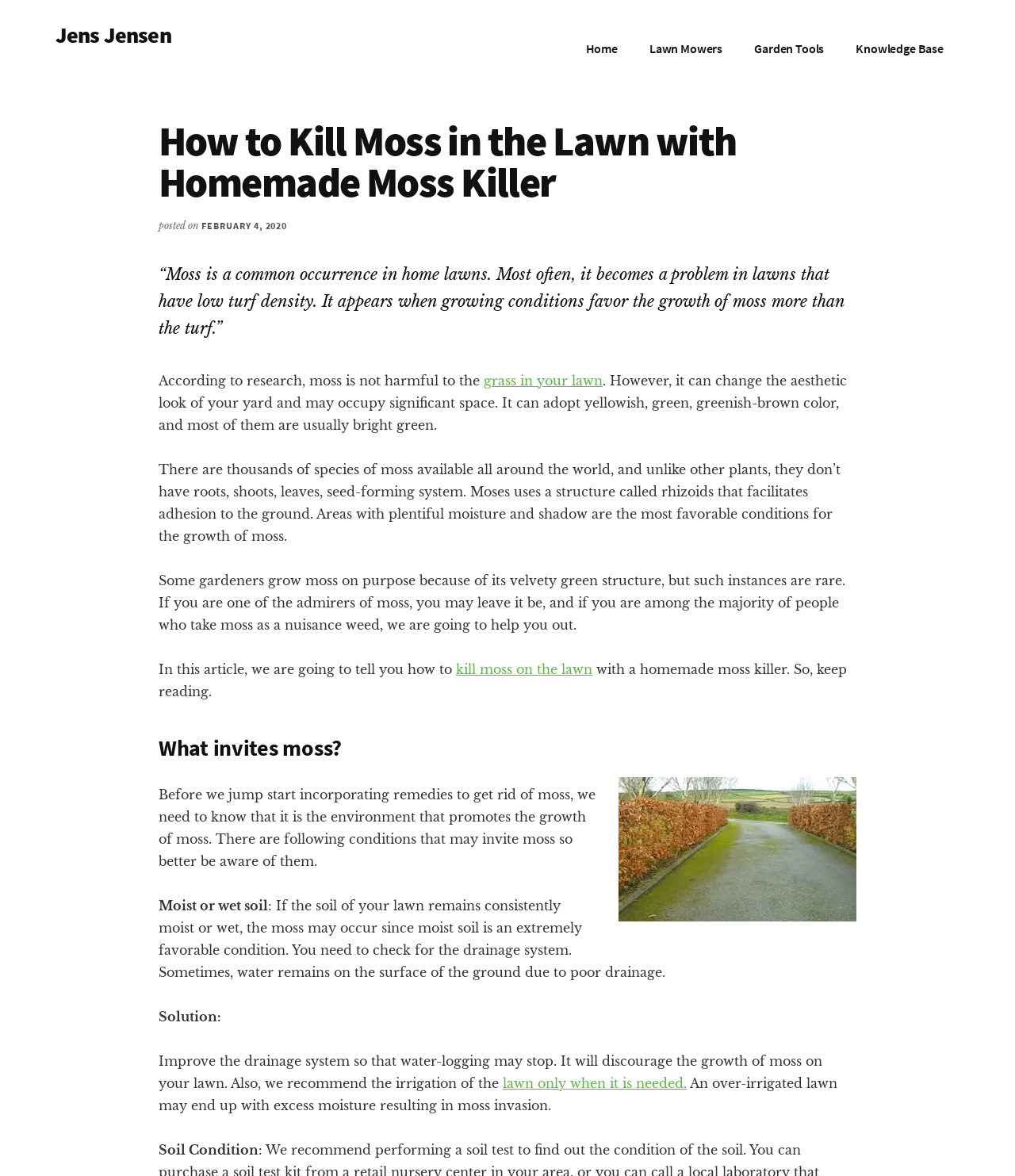Provide a one-word or short-phrase answer to the question:
What is the author of this blog post?

Jens Jensen